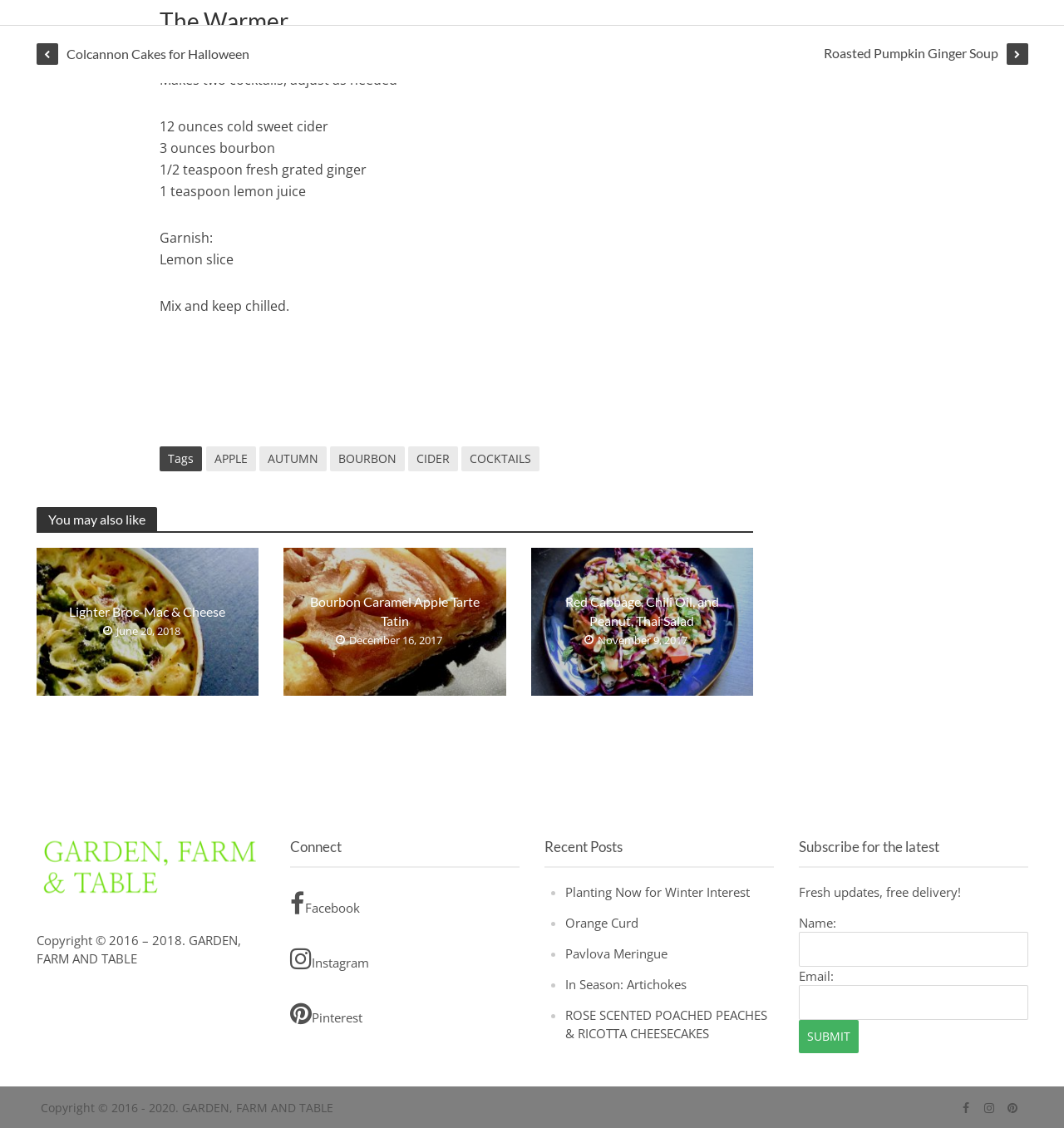What are the ingredients needed for the cocktail?
Please give a well-detailed answer to the question.

The ingredients needed for the cocktail are listed in the static text elements on the webpage, which include 12 ounces cold sweet cider, 3 ounces bourbon, 1/2 teaspoon fresh grated ginger, and 1 teaspoon lemon juice.